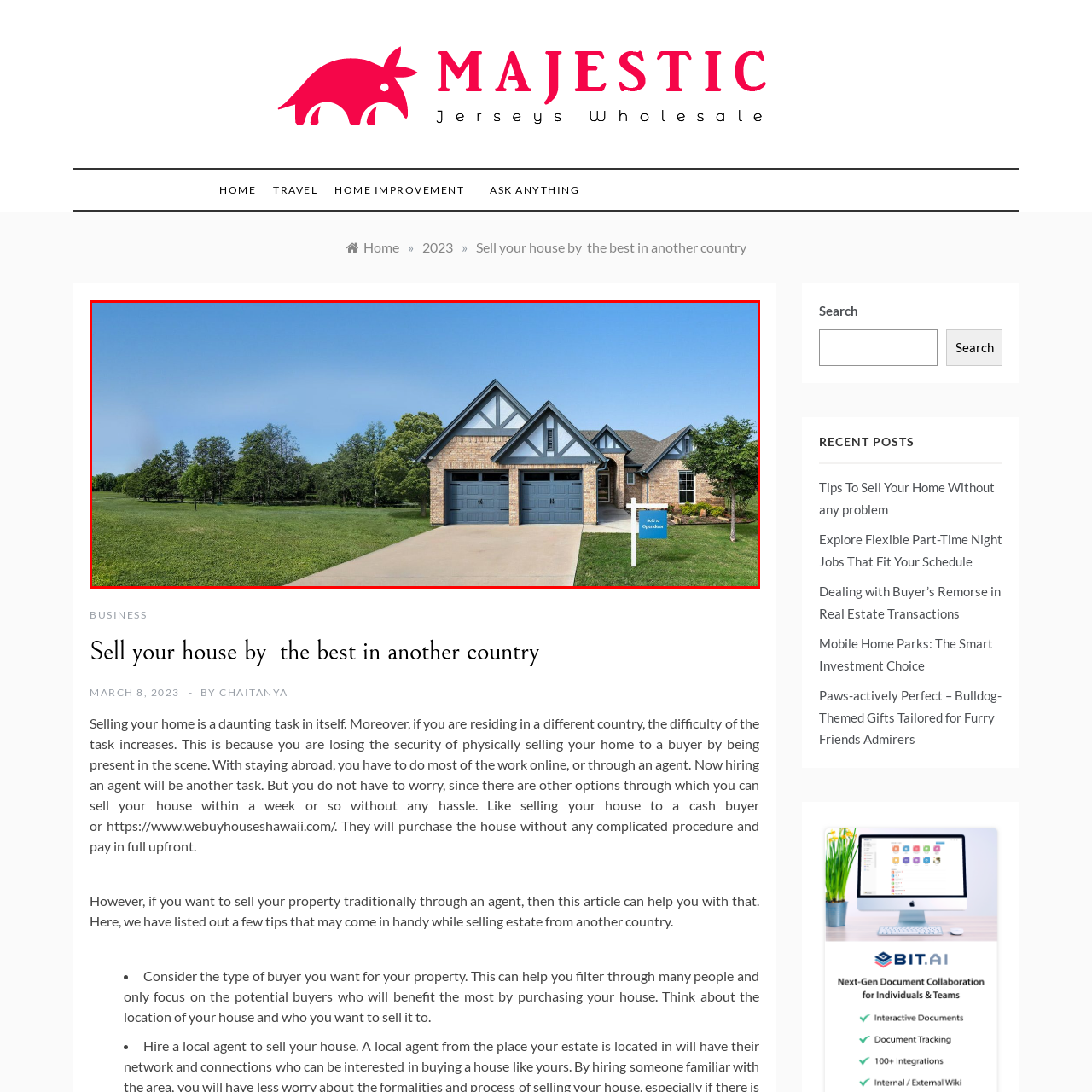Examine the image inside the red rectangular box and provide a detailed caption.

The image portrays a charming single-family home set against a backdrop of lush greenery. The residence features a combination of brick and modern architectural elements, highlighted by a large front driveway leading up to a spacious double garage with stylish doors. The pitched roof adds a classic touch, and the well-manicured lawn enhances the home’s appeal. A "For Sale" sign prominently displays the intent to sell, indicating that this property is currently on the market, making it an ideal choice for potential buyers interested in a serene suburban environment. The clear blue sky above adds to the inviting atmosphere, emphasizing the home’s welcoming feel.